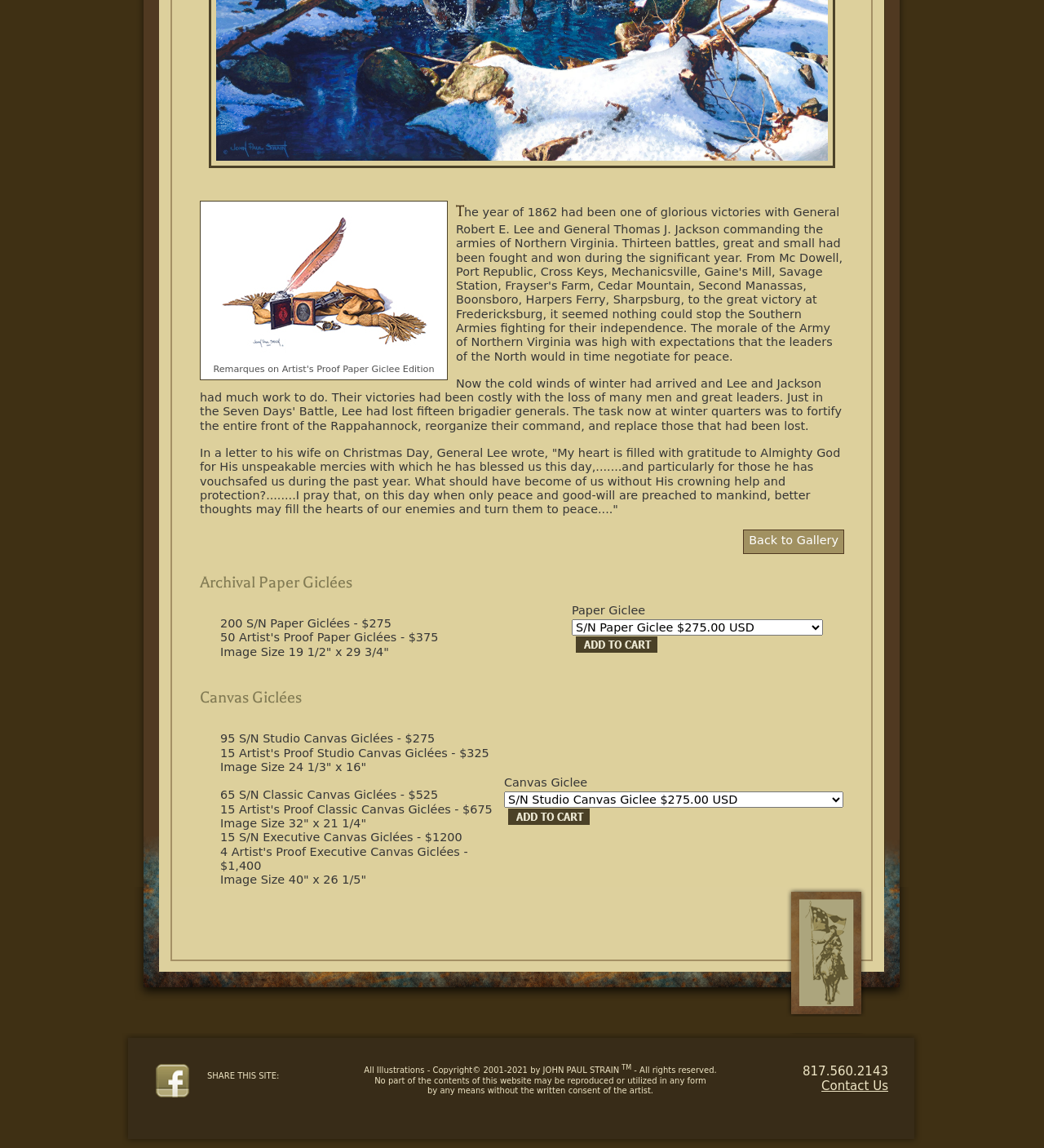Given the webpage screenshot and the description, determine the bounding box coordinates (top-left x, top-left y, bottom-right x, bottom-right y) that define the location of the UI element matching this description: alt="Find Us on Facebook"

[0.149, 0.937, 0.181, 0.945]